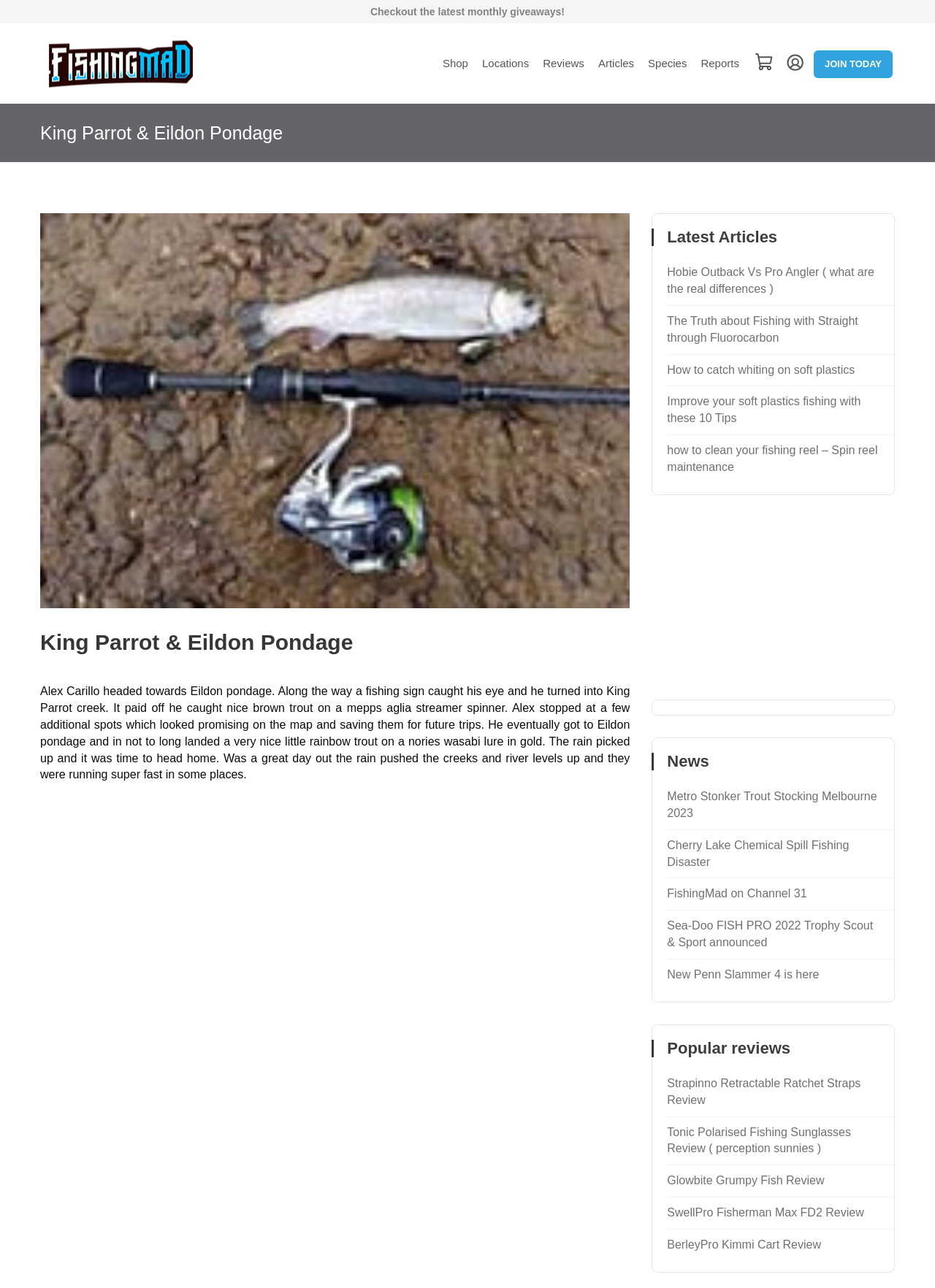Please indicate the bounding box coordinates of the element's region to be clicked to achieve the instruction: "Read the 'King Parrot & Eildon Pondage' article". Provide the coordinates as four float numbers between 0 and 1, i.e., [left, top, right, bottom].

[0.043, 0.489, 0.378, 0.508]